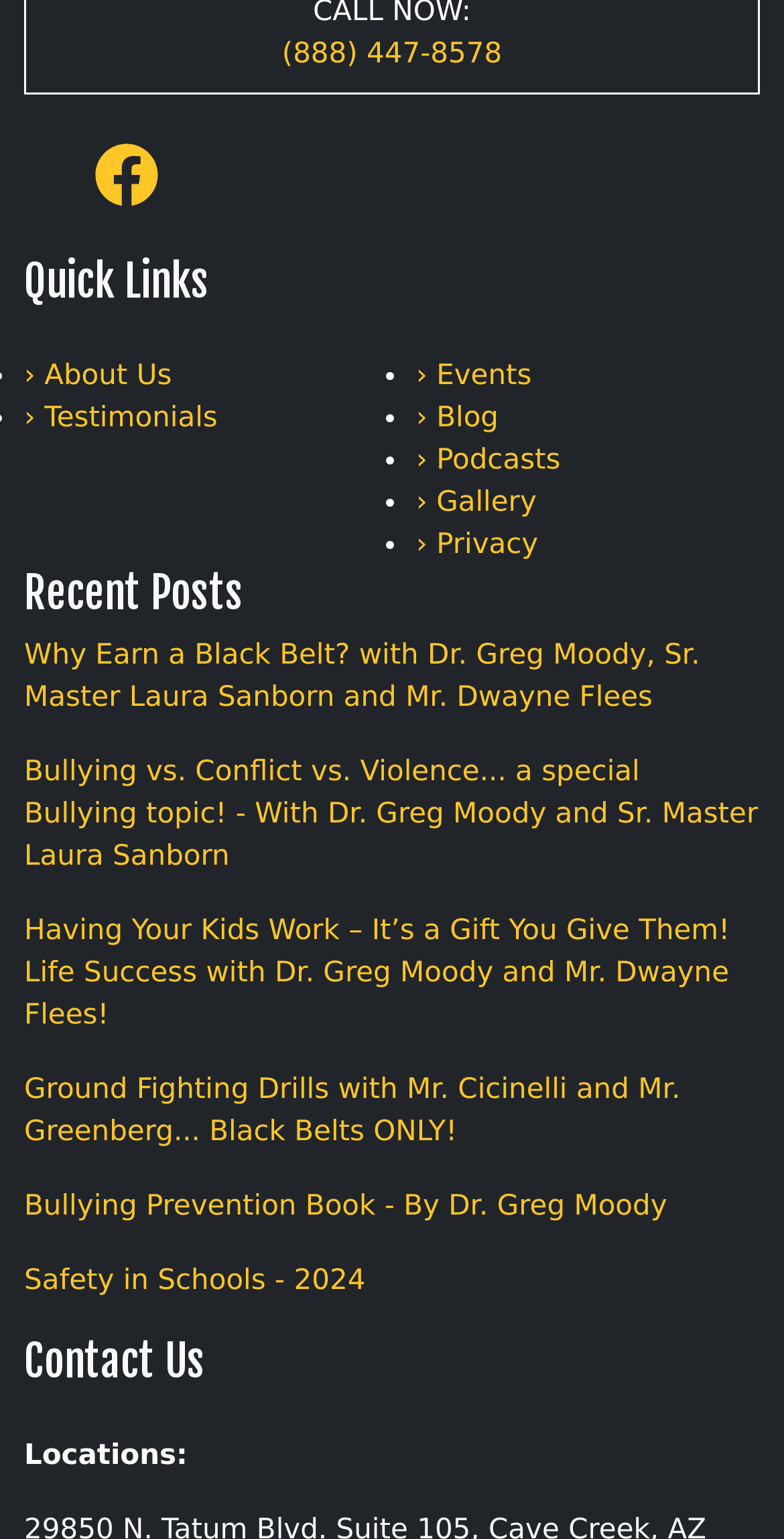What is the topic of the first recent post?
Using the information from the image, answer the question thoroughly.

I looked at the links under the 'Recent Posts' heading and found the first link, which is 'Why Earn a Black Belt? with Dr. Greg Moody, Sr. Master Laura Sanborn and Mr. Dwayne Flees'. The topic of this post is about earning a Black Belt.